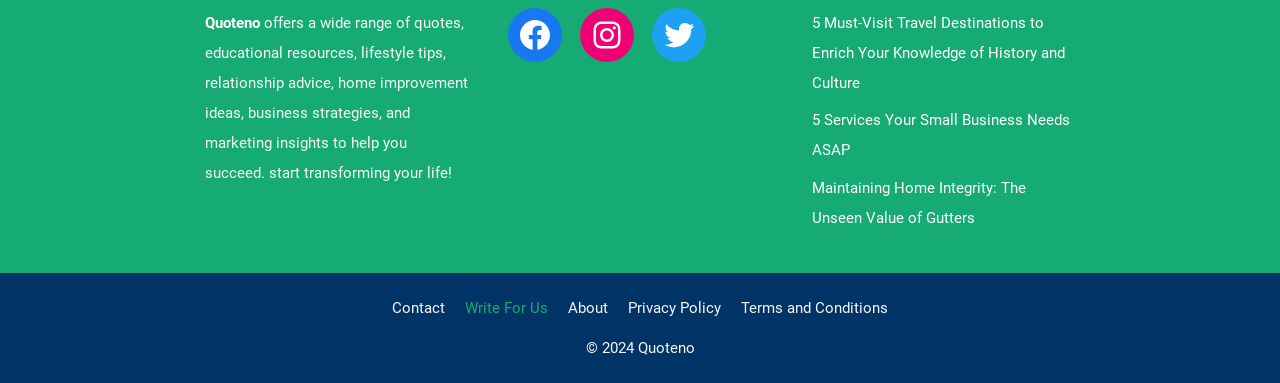What is the topic of the third article on this webpage?
Refer to the image and give a detailed answer to the query.

The third article on this webpage is titled 'Maintaining Home Integrity: The Unseen Value of Gutters'. This article is located below the second article and has a bounding box coordinate of [0.634, 0.466, 0.801, 0.592].